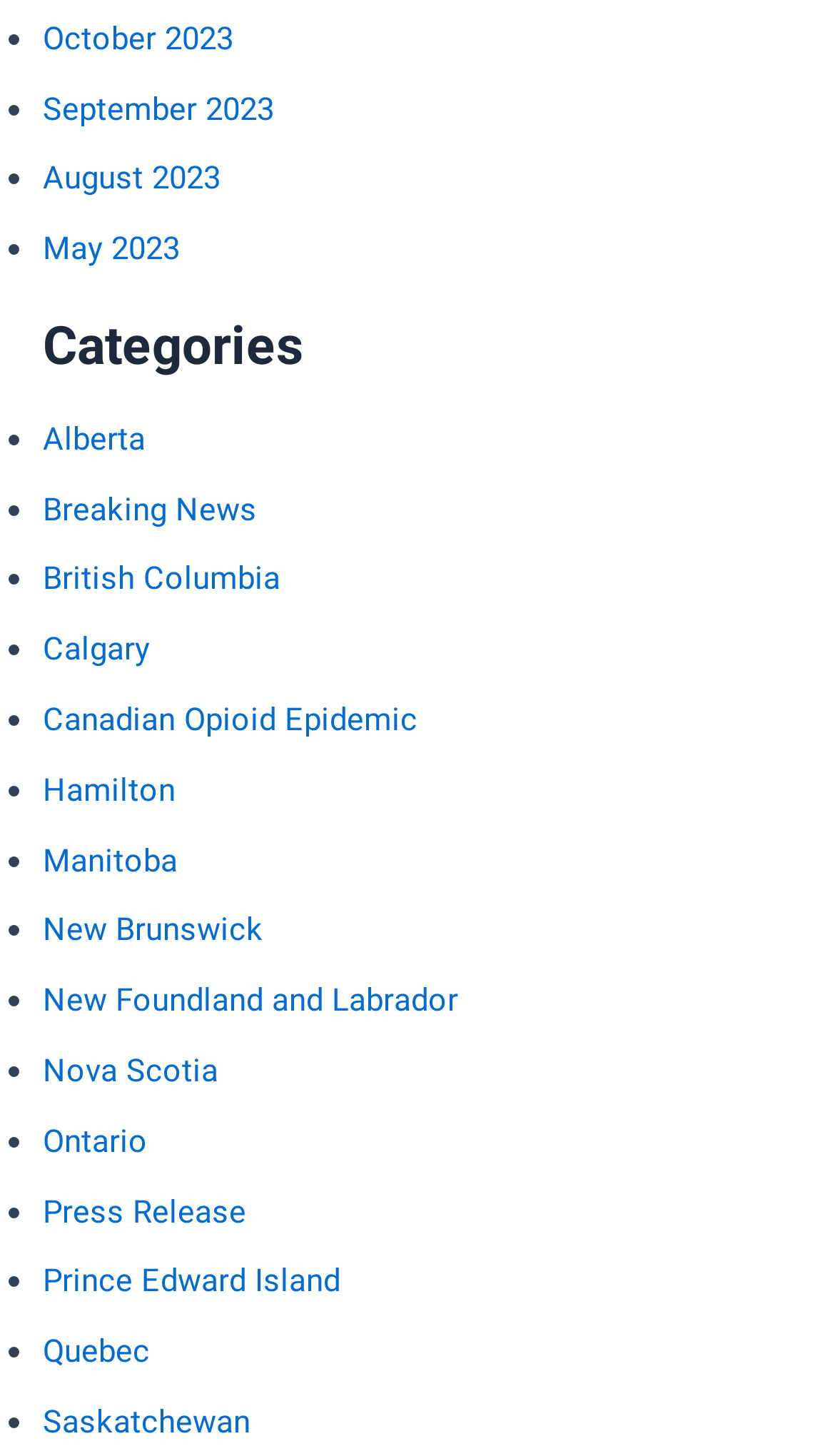Find the bounding box coordinates of the clickable area required to complete the following action: "Browse Alberta news".

[0.051, 0.288, 0.174, 0.314]